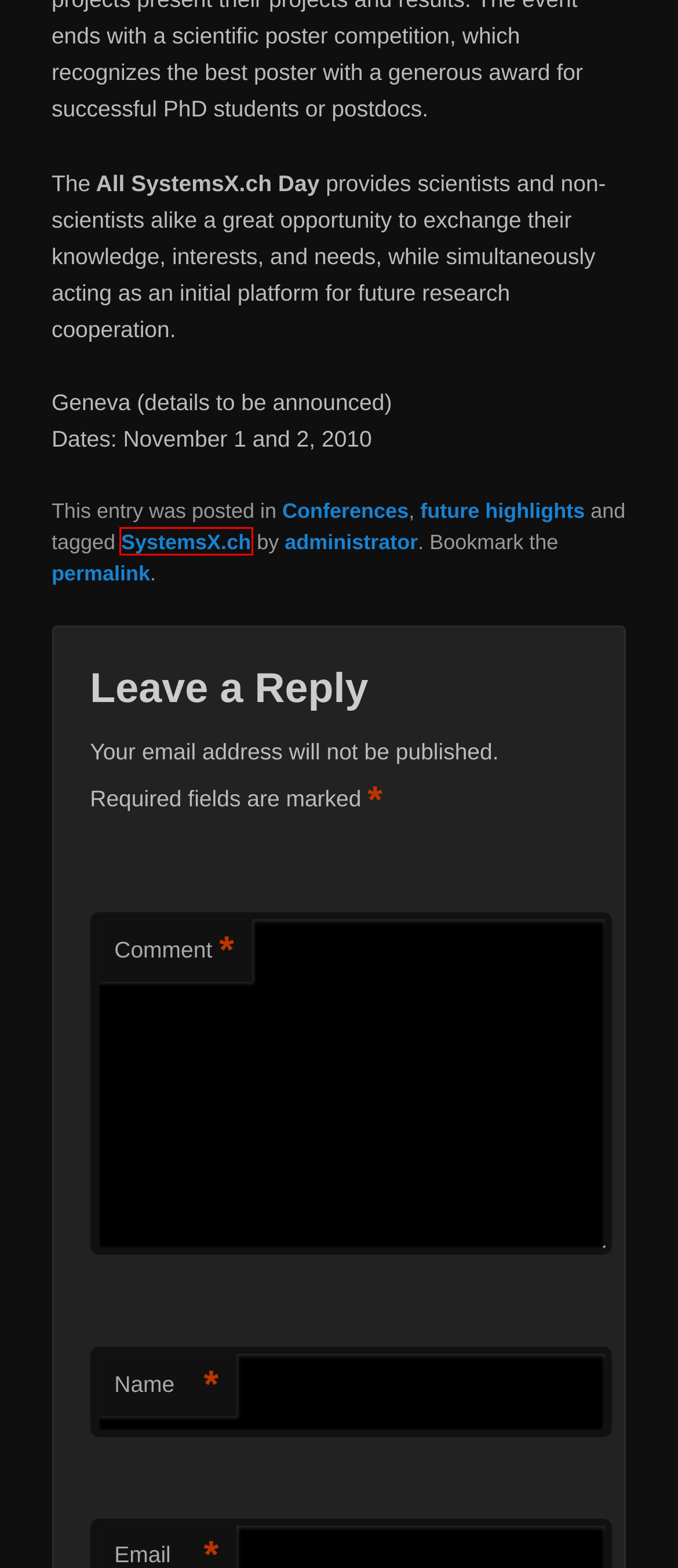Look at the screenshot of the webpage and find the element within the red bounding box. Choose the webpage description that best fits the new webpage that will appear after clicking the element. Here are the candidates:
A. Blog Tool, Publishing Platform, and CMS – WordPress.org
B. Sustainability | CIG – NEWS
C. Wed JAN 27 CAOS Pizza meeting 12:00 | CIG – NEWS
D. SystemsX.ch | CIG – NEWS
E. Privacy Policy – Akismet
F. future highlights | CIG – NEWS
G. administrator | CIG – NEWS
H. Careers | CIG – NEWS

D